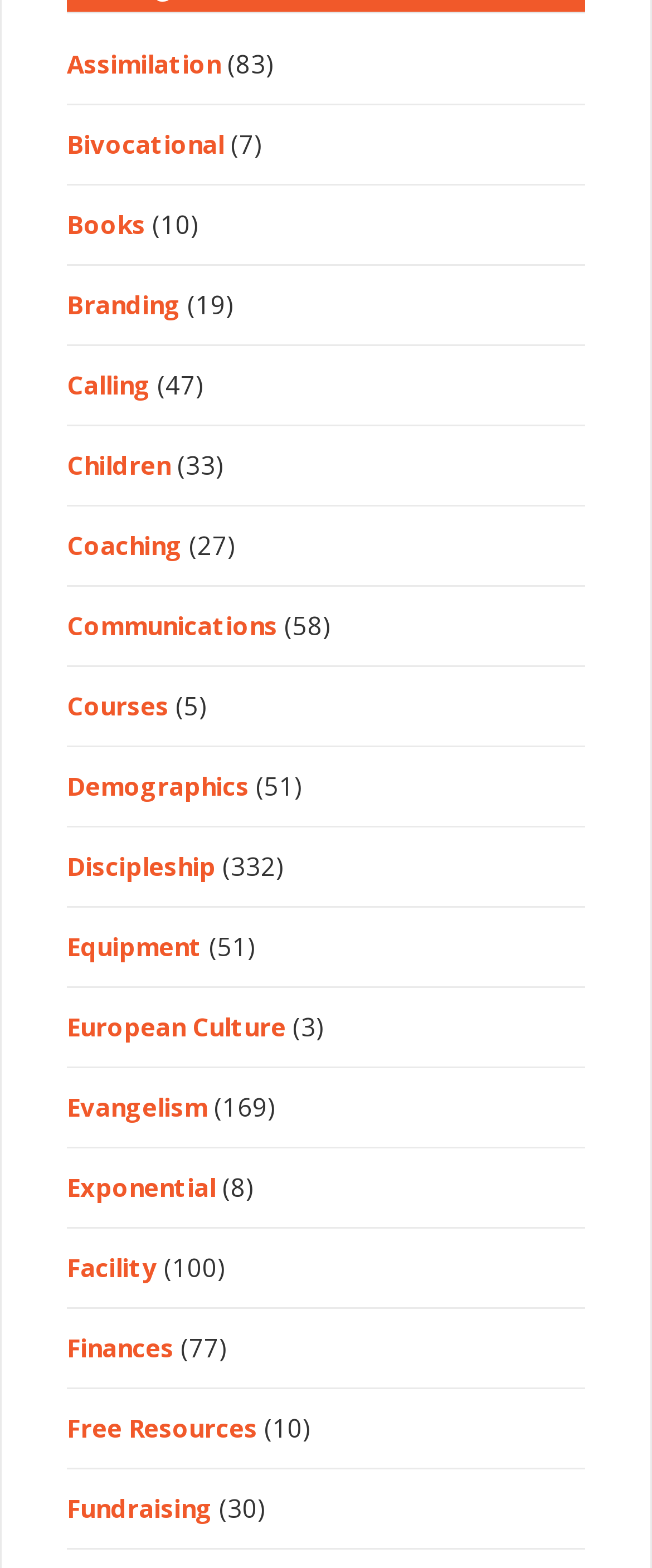Locate the bounding box coordinates of the area that needs to be clicked to fulfill the following instruction: "Read the article 'The Conundrum of Cover Letters'". The coordinates should be in the format of four float numbers between 0 and 1, namely [left, top, right, bottom].

None